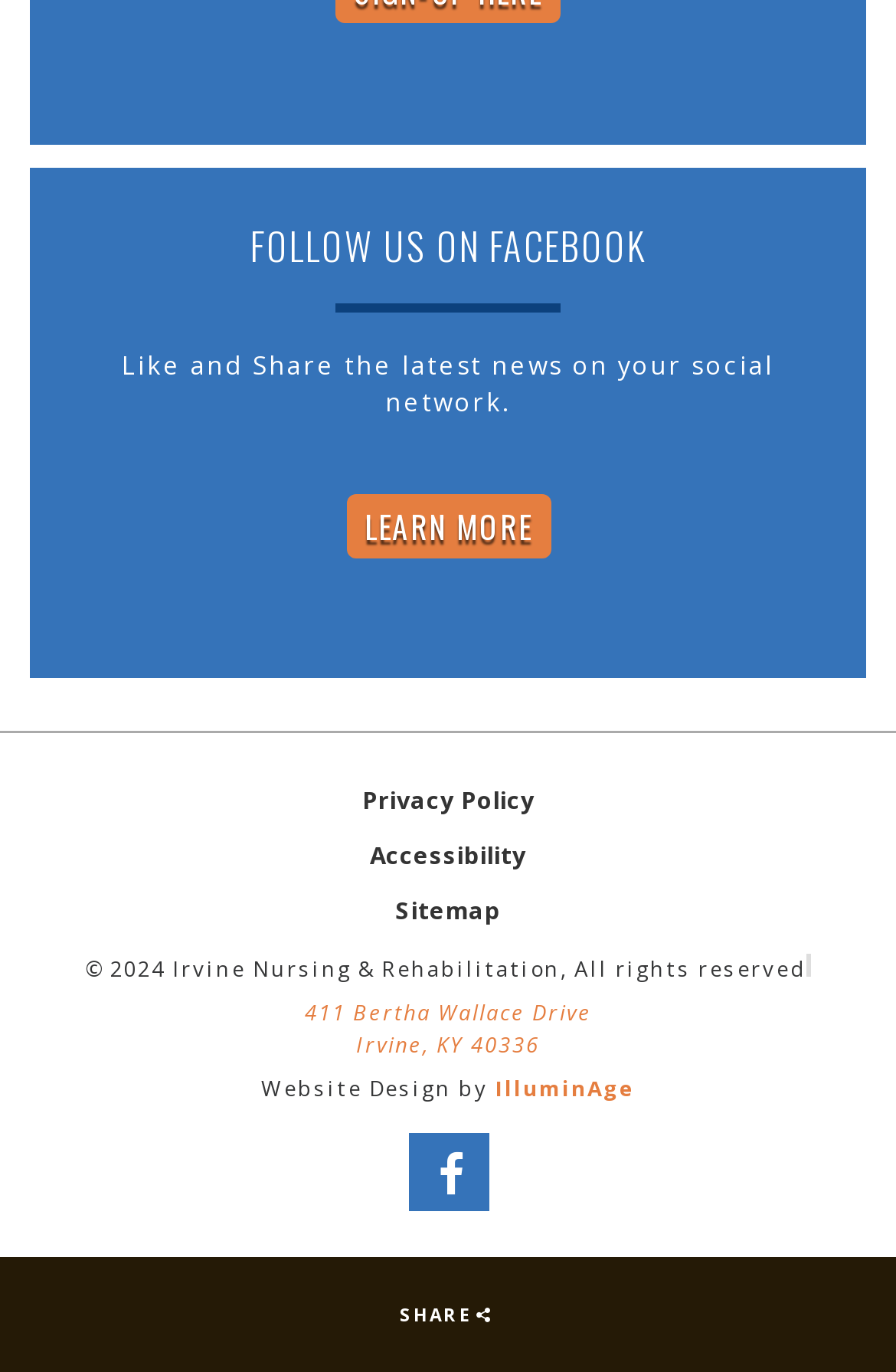Please give a succinct answer to the question in one word or phrase:
What is the name of the organization?

Irvine Nursing & Rehabilitation